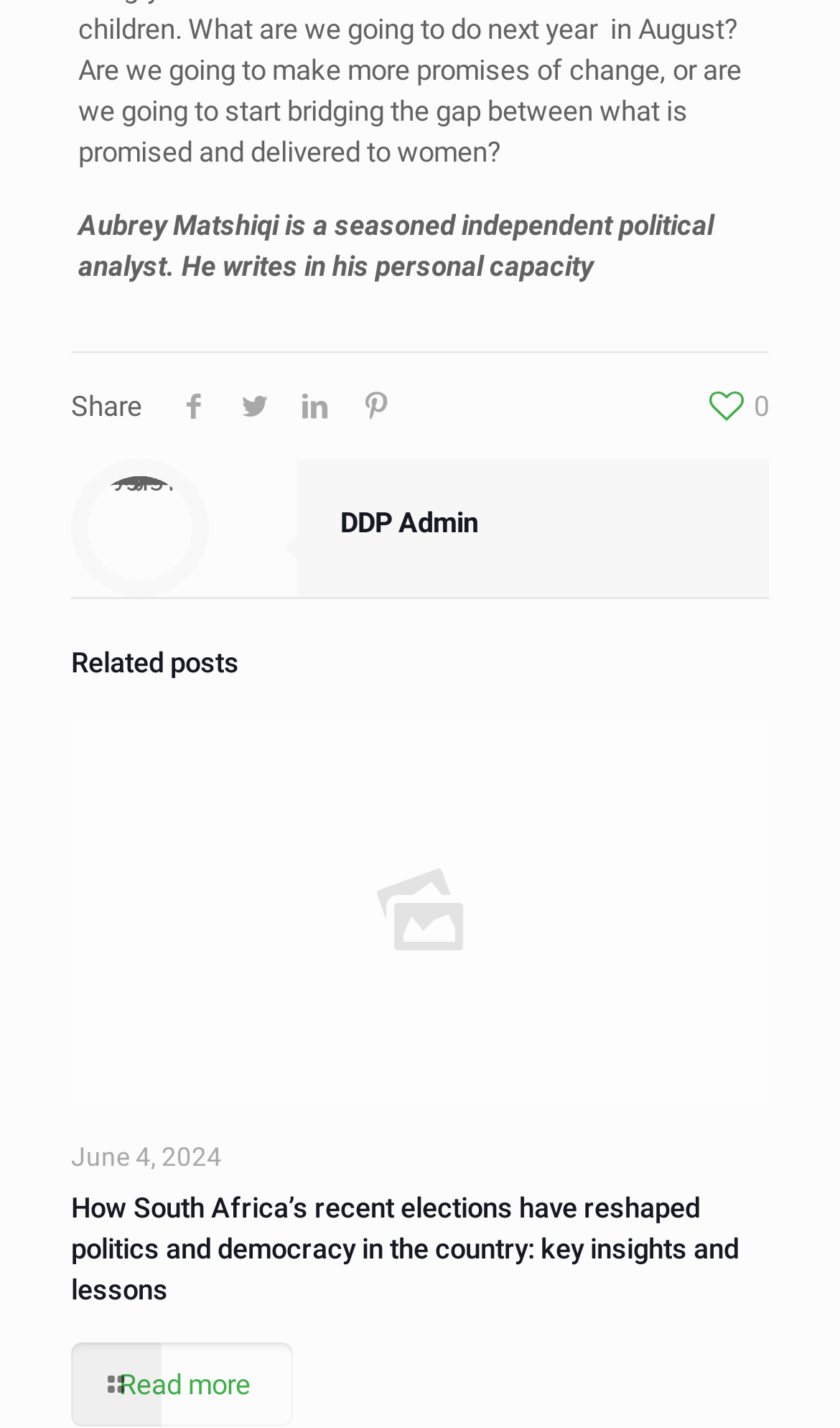Answer in one word or a short phrase: 
What is the author's profession?

Independent political analyst